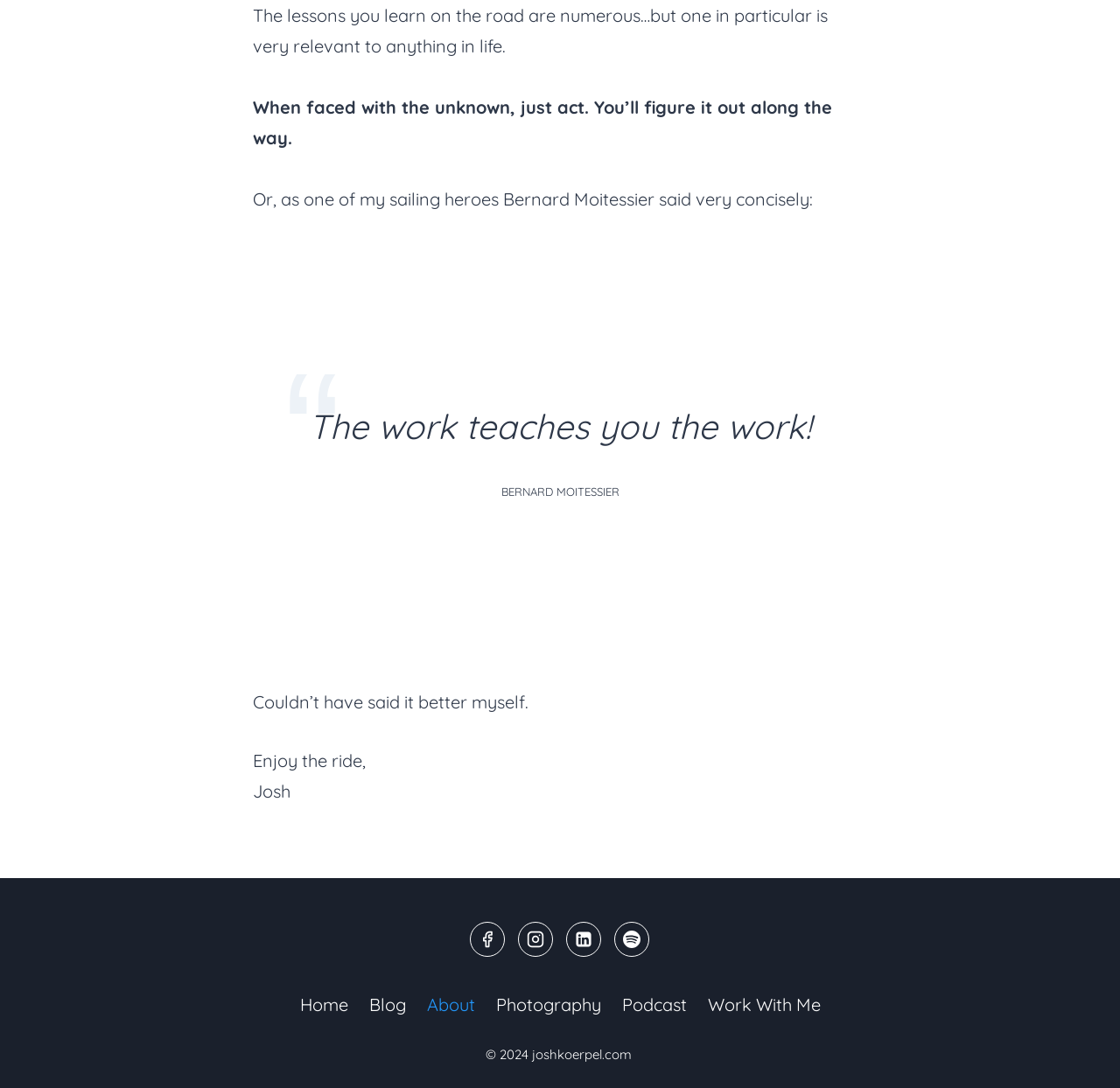Locate the bounding box coordinates of the clickable area needed to fulfill the instruction: "Open Spotify".

[0.549, 0.847, 0.58, 0.879]